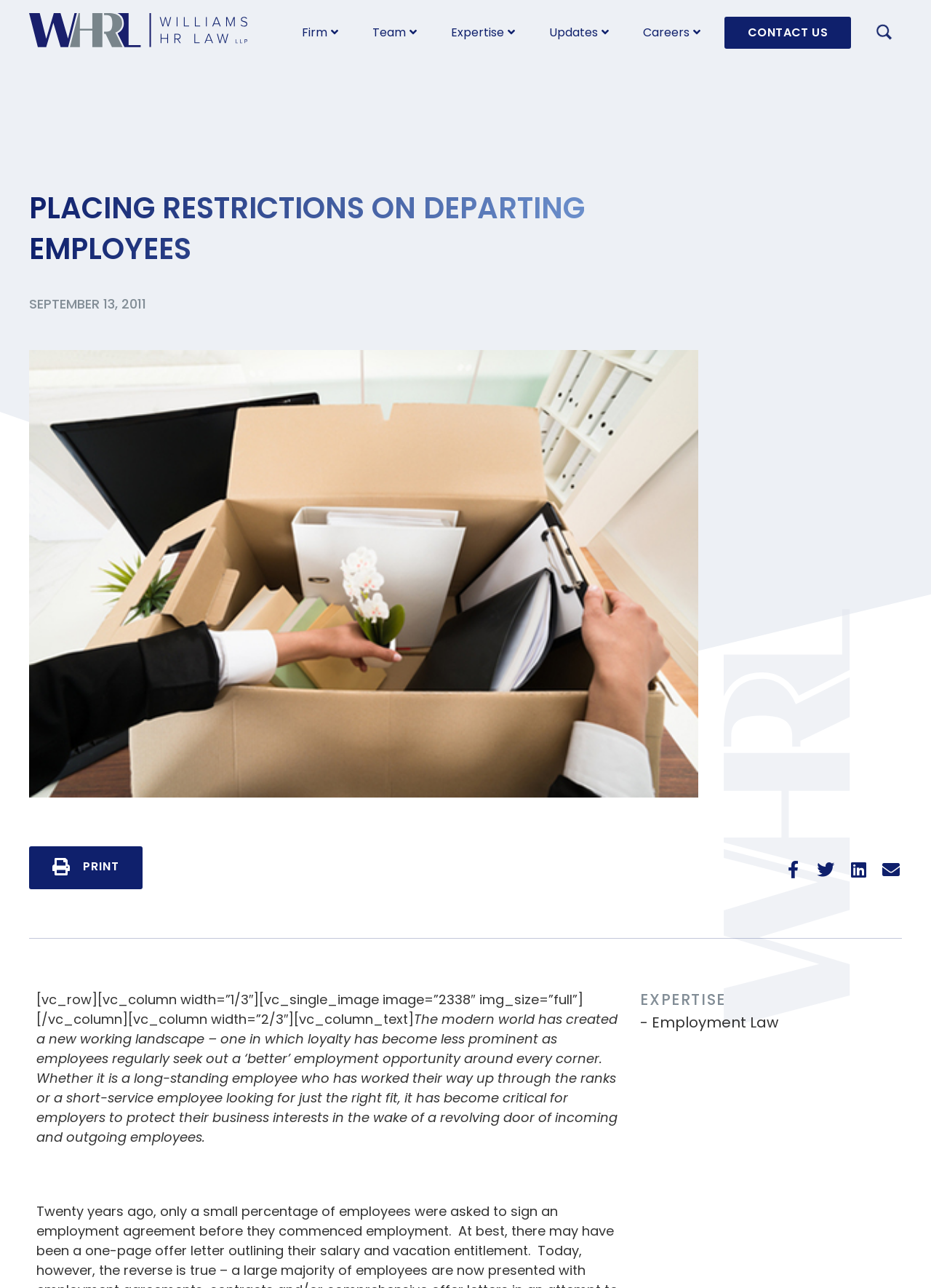Please identify the bounding box coordinates of the element's region that needs to be clicked to fulfill the following instruction: "Click the 'CONTACT US' link". The bounding box coordinates should consist of four float numbers between 0 and 1, i.e., [left, top, right, bottom].

[0.778, 0.013, 0.914, 0.038]